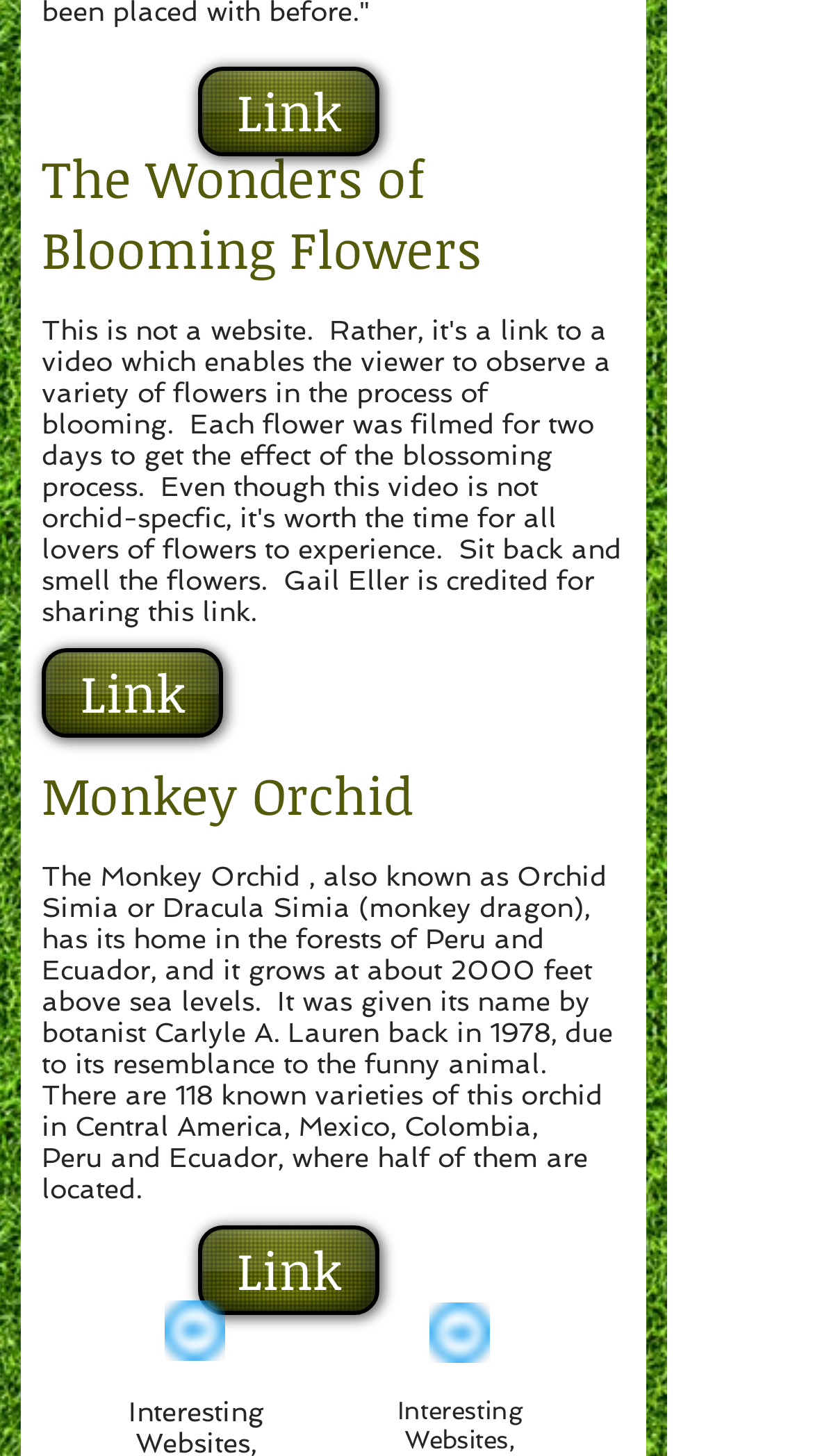Where does the Monkey Orchid grow?
Please give a detailed answer to the question using the information shown in the image.

The webpage states that the Monkey Orchid grows at about 2000 feet above sea levels in the forests of Peru and Ecuador.